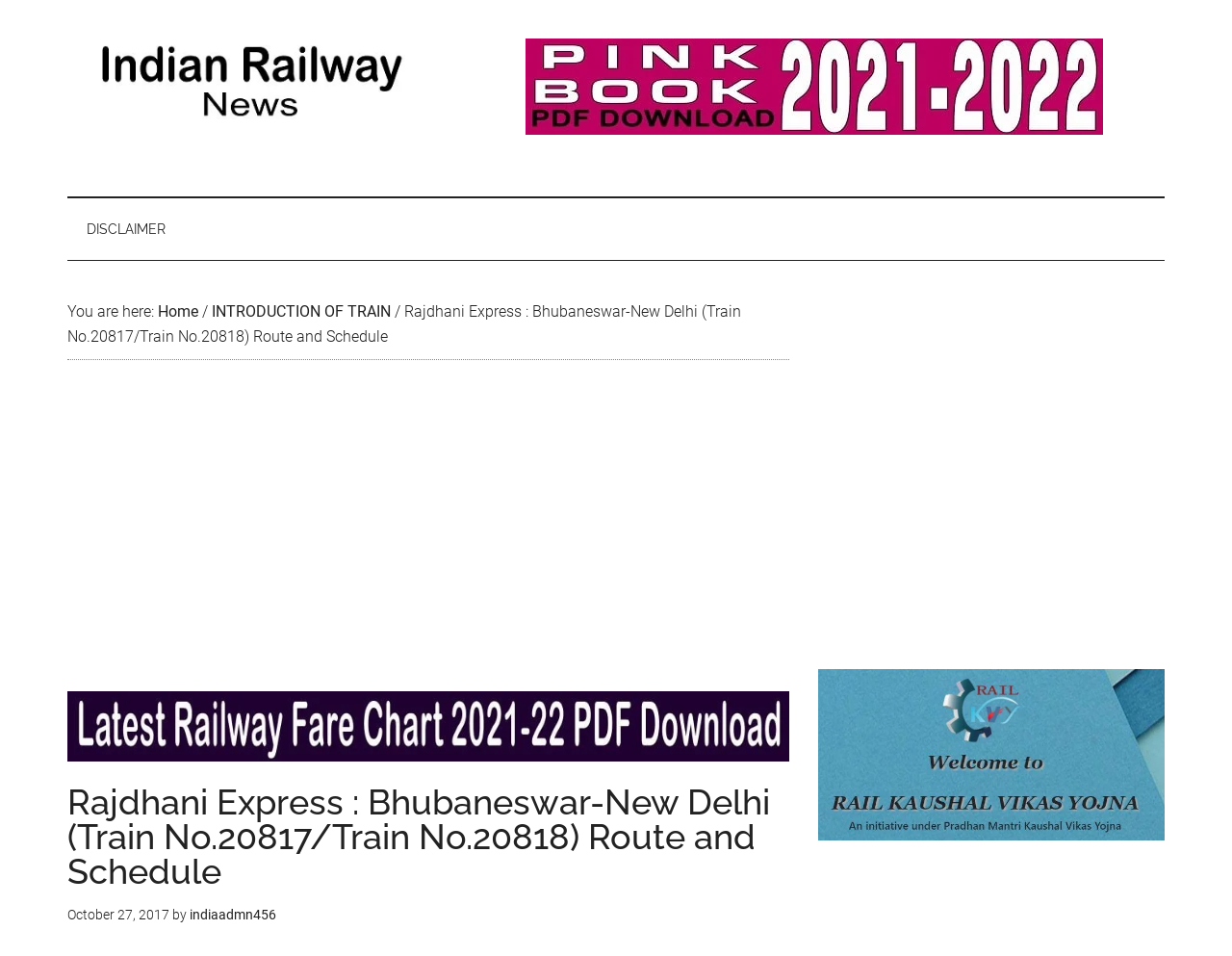Extract the bounding box coordinates for the UI element described by the text: "INTRODUCTION OF TRAIN". The coordinates should be in the form of [left, top, right, bottom] with values between 0 and 1.

[0.172, 0.316, 0.317, 0.335]